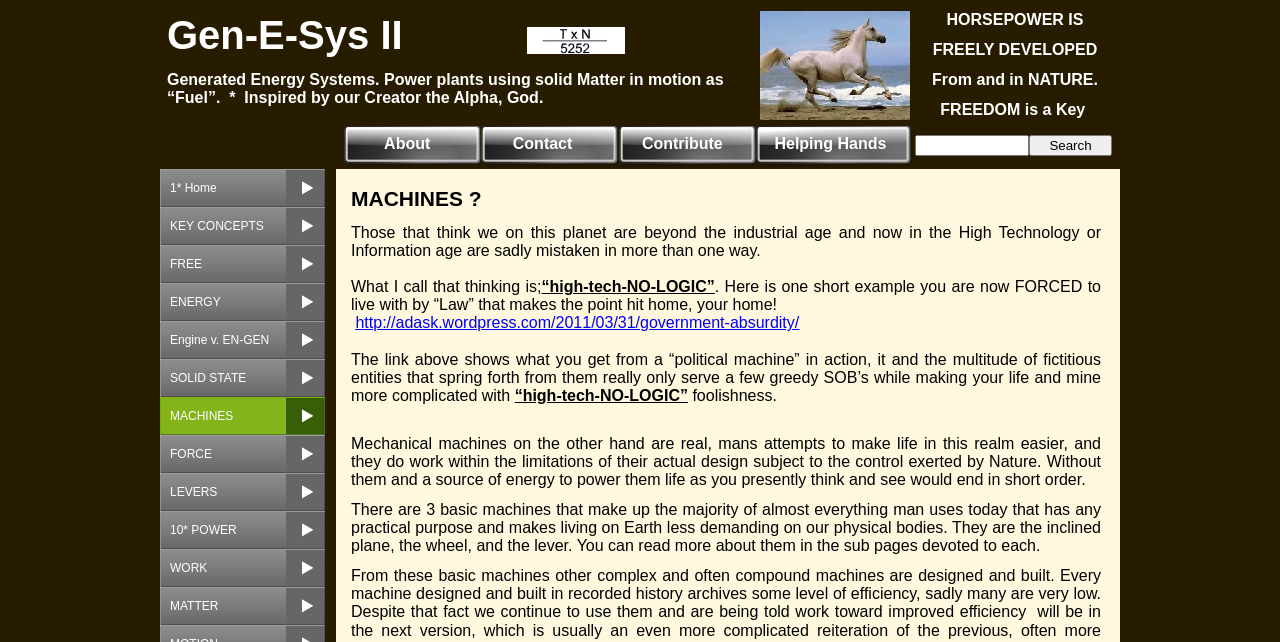What is the name of the system mentioned?
Identify the answer in the screenshot and reply with a single word or phrase.

Gen-E-Sys II